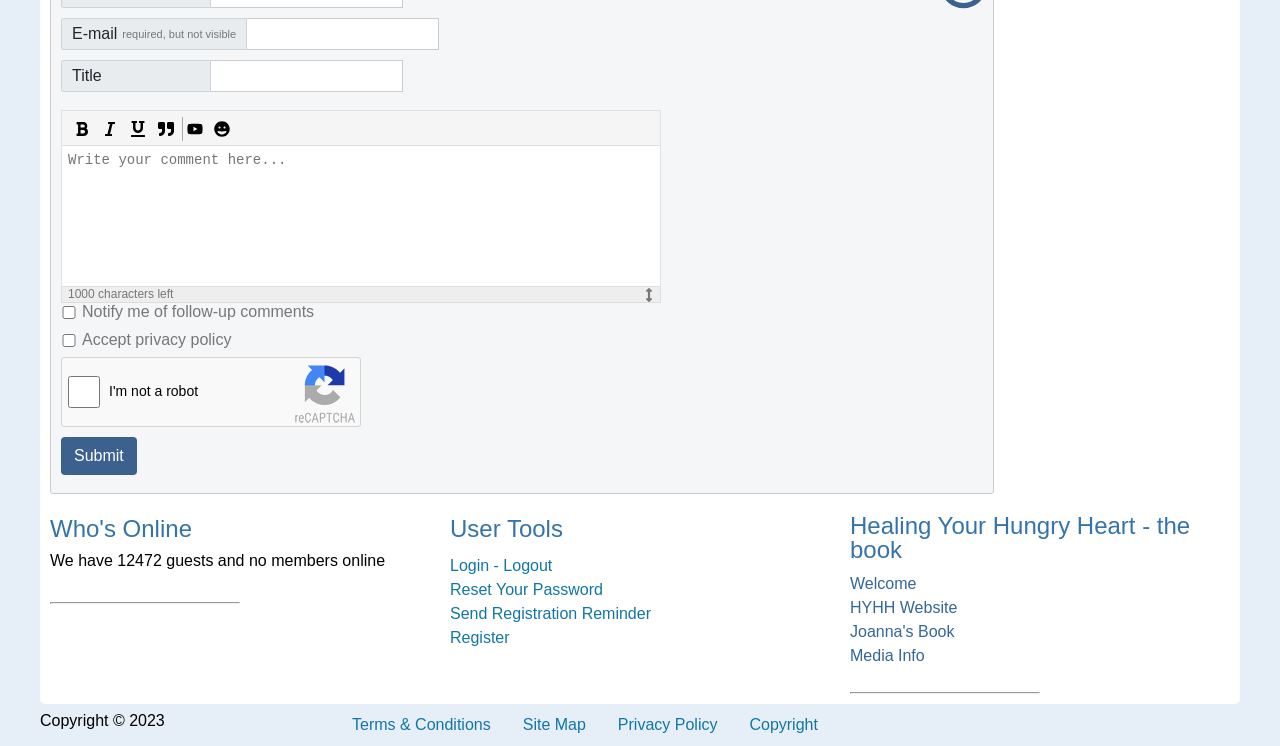Provide your answer to the question using just one word or phrase: What is the maximum number of characters allowed in the comment textbox?

1000